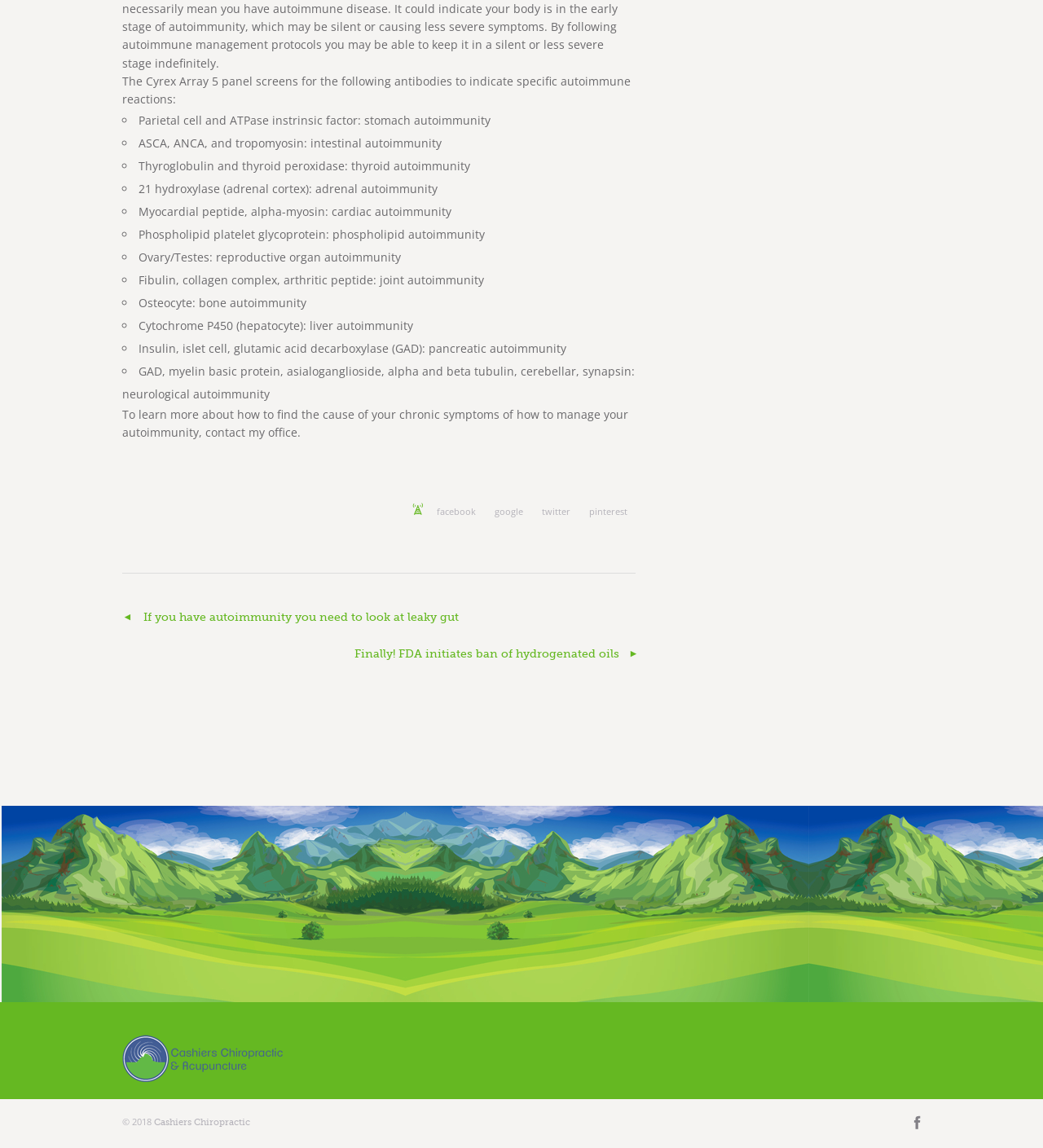Determine the bounding box coordinates of the target area to click to execute the following instruction: "Click the Facebook link."

[0.419, 0.44, 0.456, 0.45]